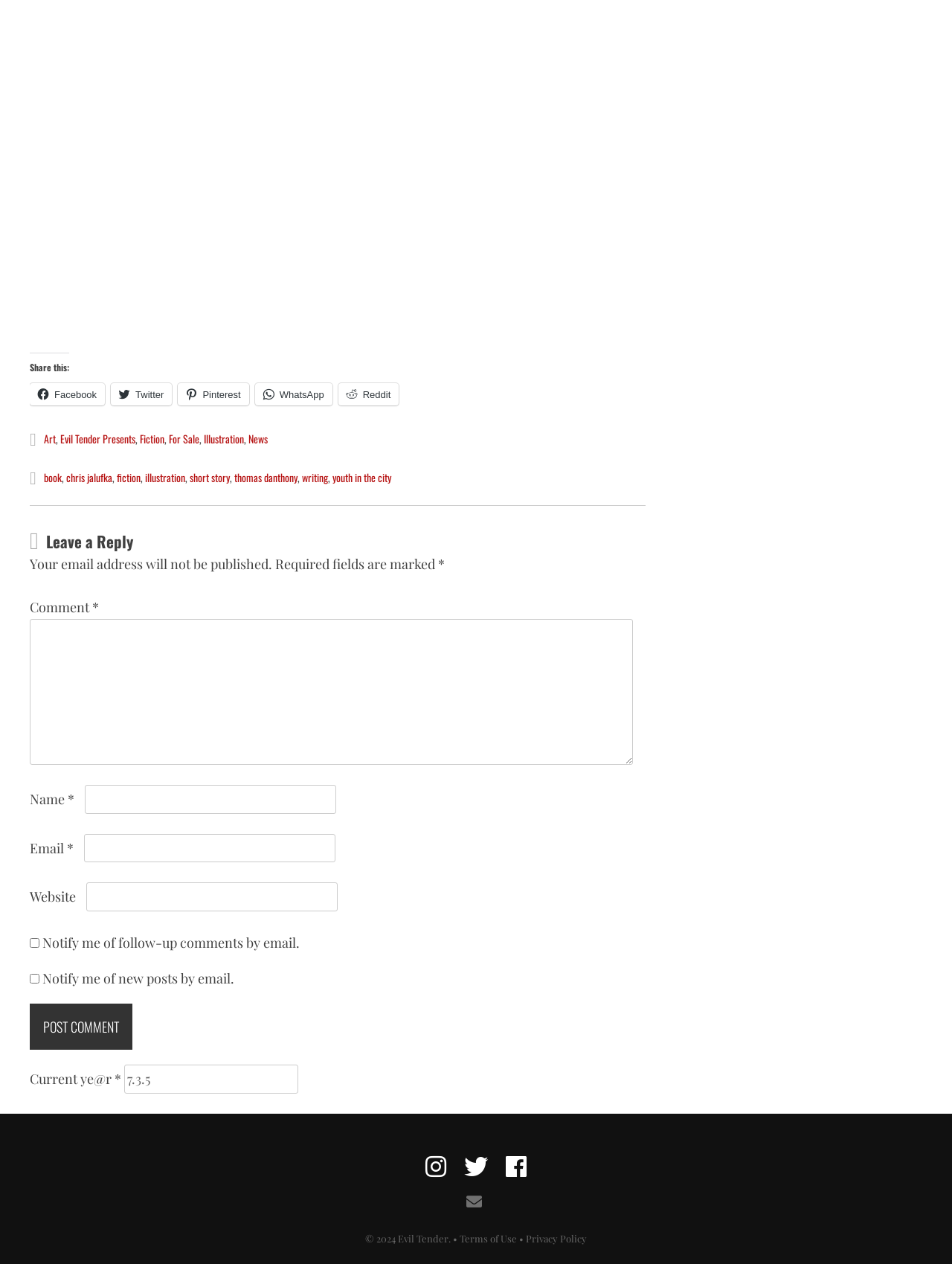Give a concise answer of one word or phrase to the question: 
What are the terms and conditions links at the bottom?

Terms of Use, Privacy Policy